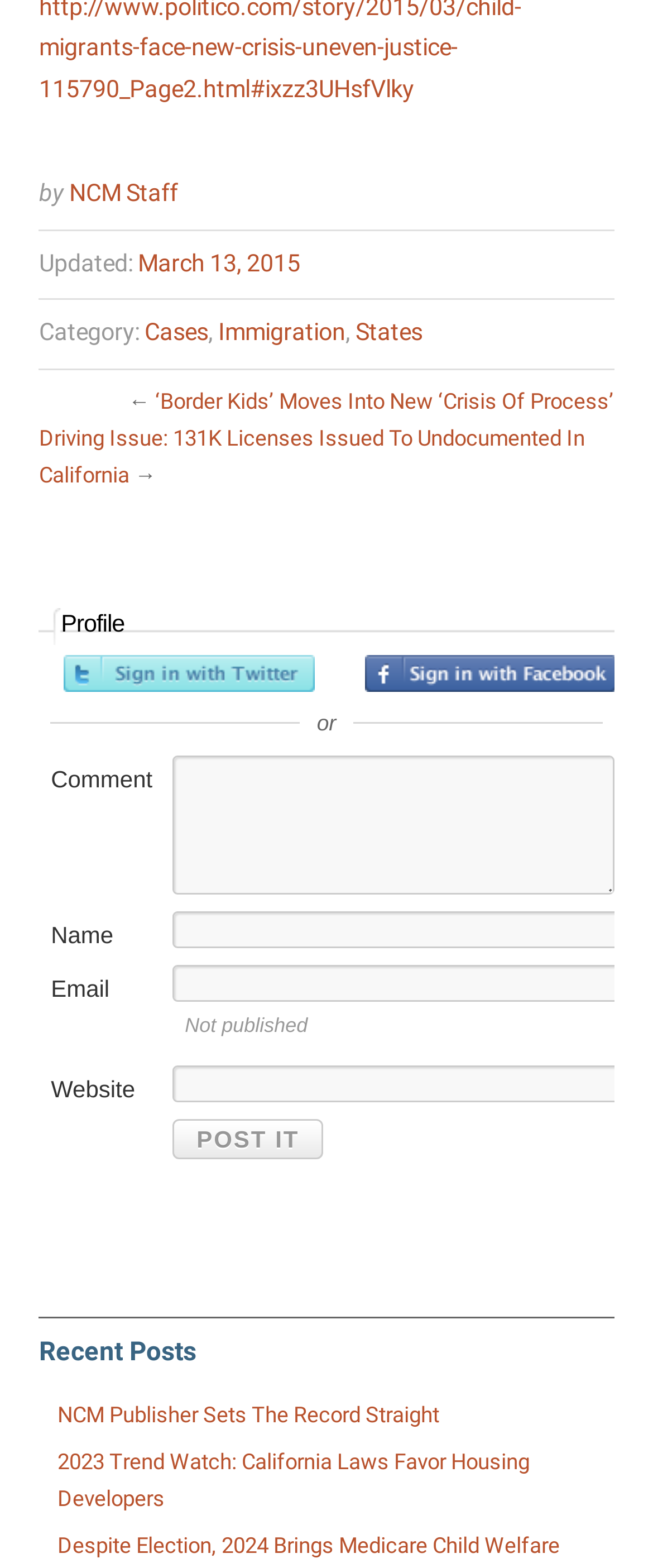Please specify the bounding box coordinates of the clickable section necessary to execute the following command: "Read the article 'NCM Publisher Sets The Record Straight'".

[0.06, 0.891, 0.673, 0.915]